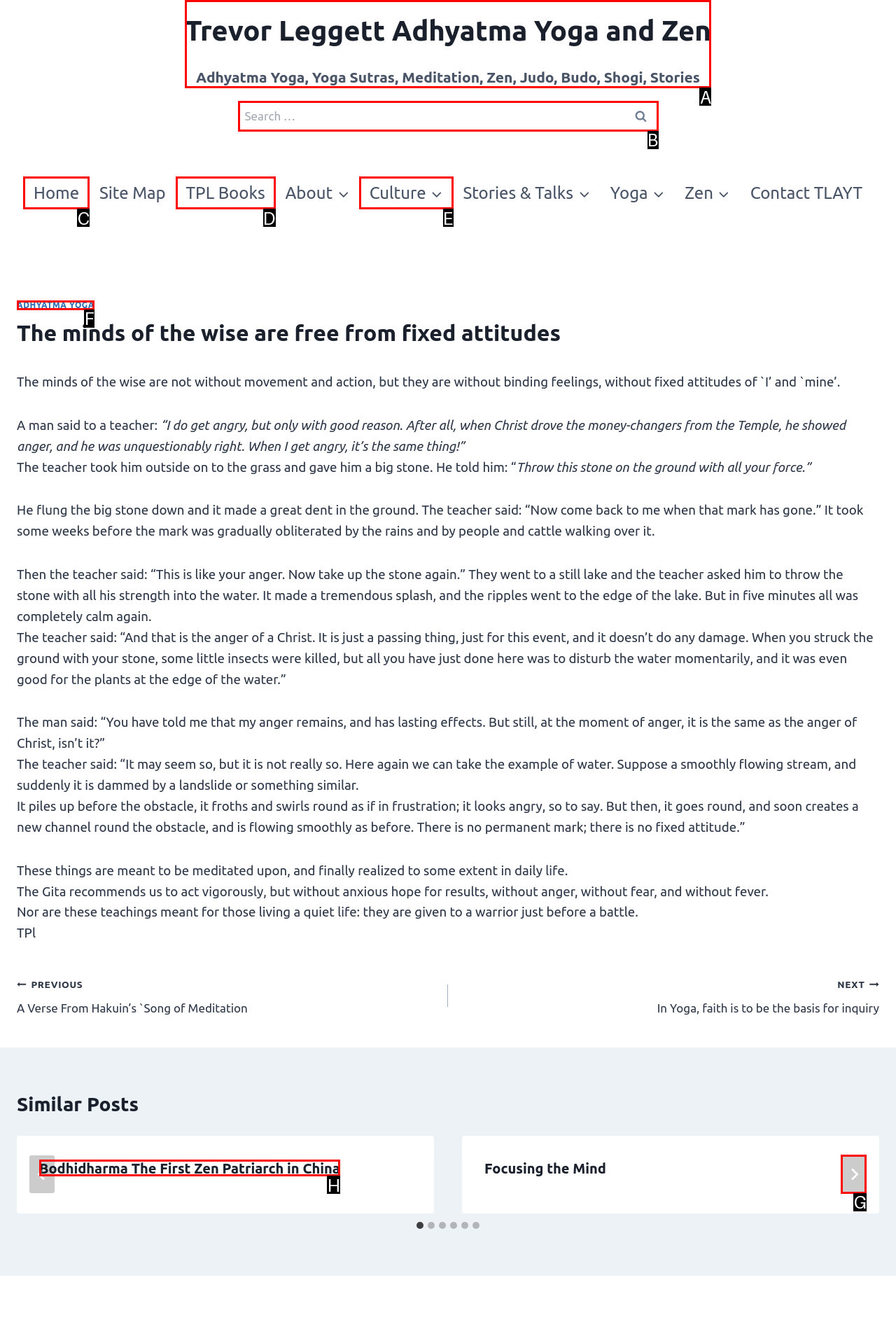Select the correct UI element to click for this task: Read about the Board of Directors.
Answer using the letter from the provided options.

None